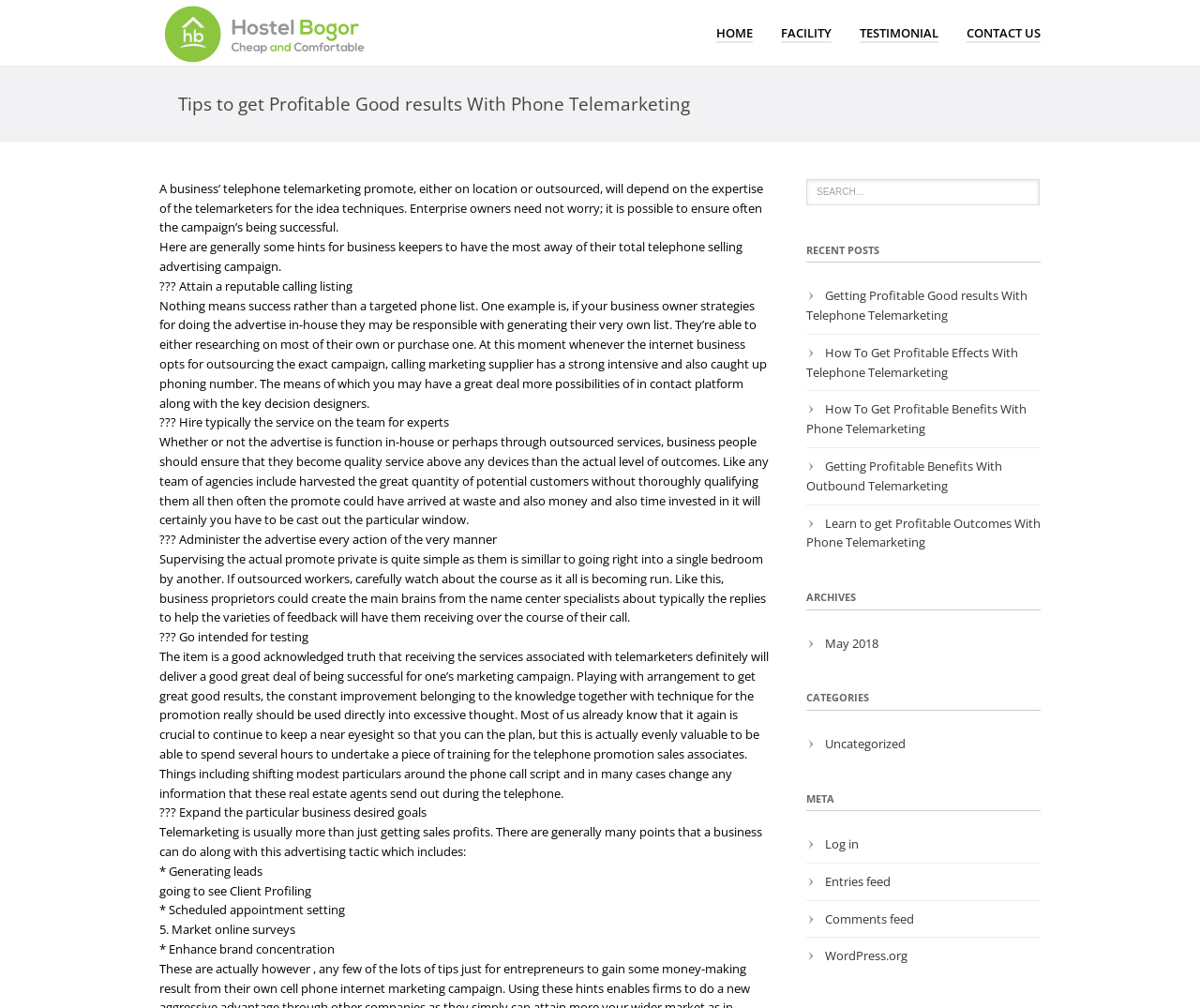Refer to the image and answer the question with as much detail as possible: What is the main topic of this webpage?

Based on the content of the webpage, it appears to be providing tips and advice on how to get profitable results with phone telemarketing. The headings and static text elements on the page all relate to this topic, indicating that it is the main focus of the webpage.